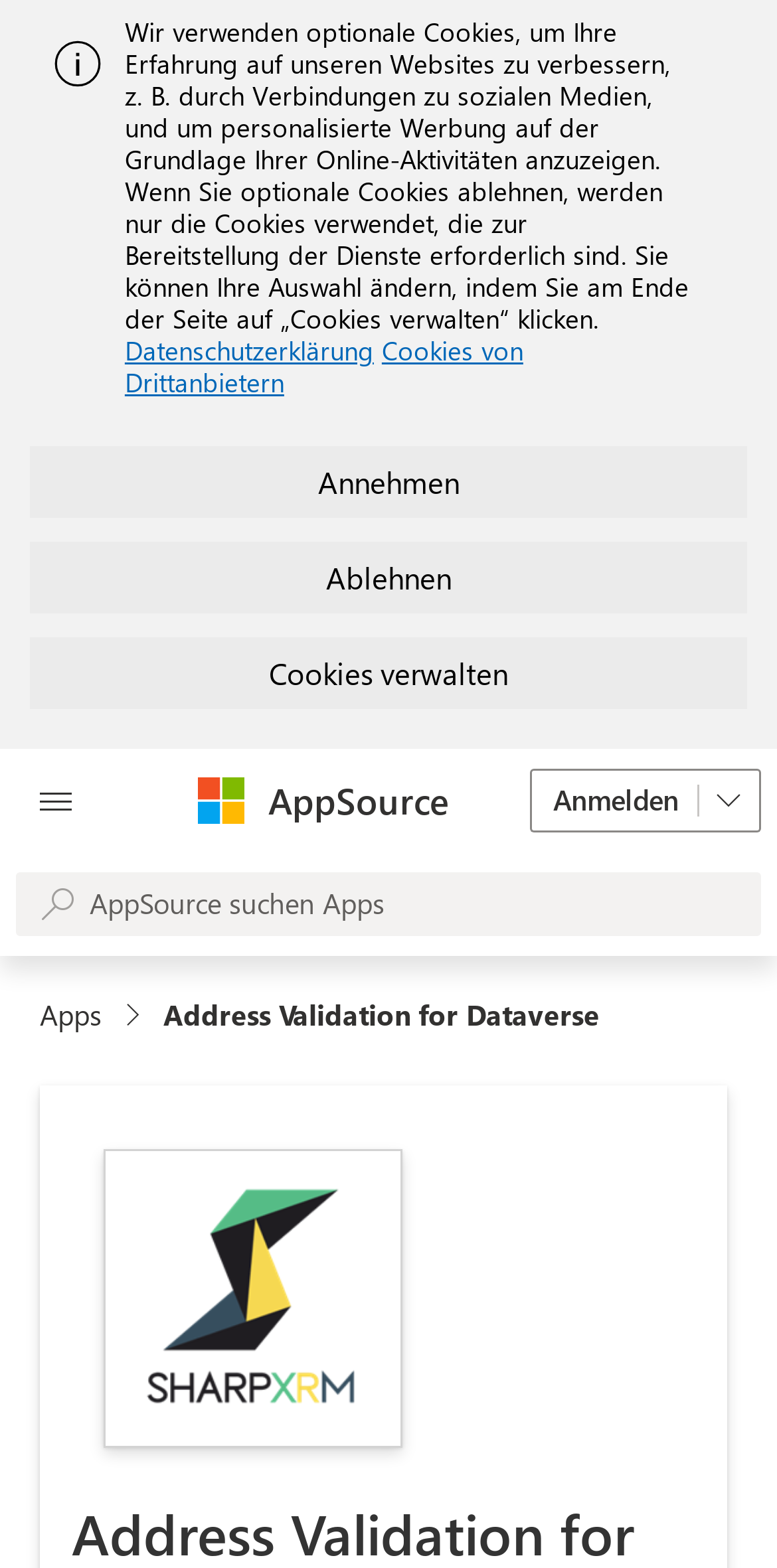Write a detailed summary of the webpage, including text, images, and layout.

This webpage is about Address Validation for Dataverse, which helps keep Power Apps and Dynamics 365 address data complete, accurate, and standardized. 

At the top of the page, there is an alert section with an image on the left side. Below the alert section, there is a paragraph of text describing the use of optional cookies to improve the user's experience on the website. This paragraph is accompanied by three links: "Datenschutzerklärung", "Cookies von Drittanbietern", and three buttons: "Annehmen", "Ablehnen", and "Cookies verwalten". 

On the left side of the page, there is a button labeled "Schaltfläche „Alle Bereich öffnen“". Below this button, there is a link to Microsoft, accompanied by a Microsoft logo image. Next to the Microsoft link, there is a button labeled "AppSource". 

On the right side of the page, there is a link to "Anmelden" with a dropdown menu, and a button labeled "Weitere Anmeldeoptionen". Below these elements, there is a search bar with a disabled search box labeled "AppSource suchen Apps". 

Further down the page, there is a navigation section with breadcrumbs, consisting of a link labeled "Apps link breadcrumb region" and a heading with the text "Address Validation for Dataverse". Below the breadcrumbs, there is a large image related to Address Validation for Dataverse.